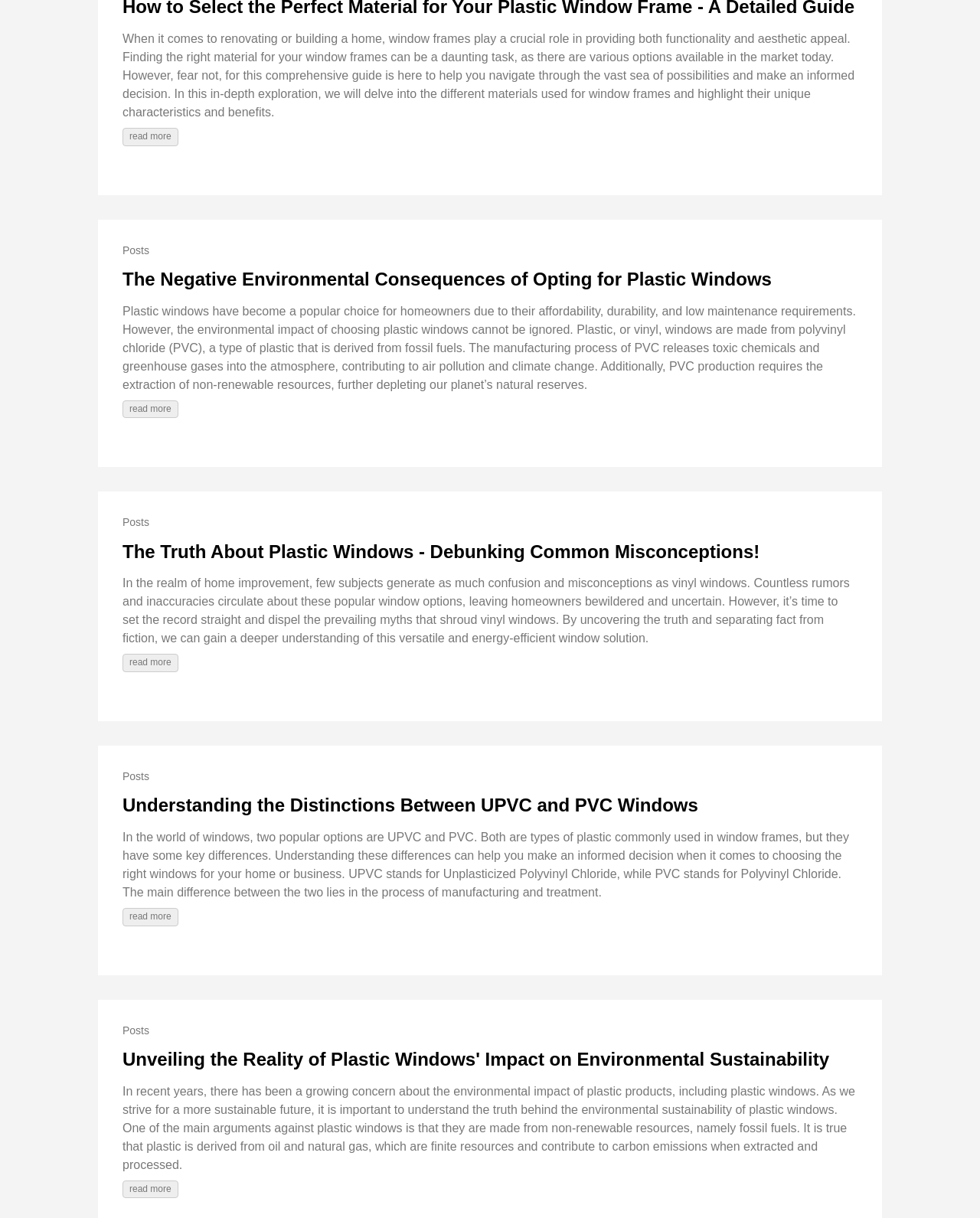Using the provided element description: "read more", determine the bounding box coordinates of the corresponding UI element in the screenshot.

[0.125, 0.969, 0.182, 0.984]